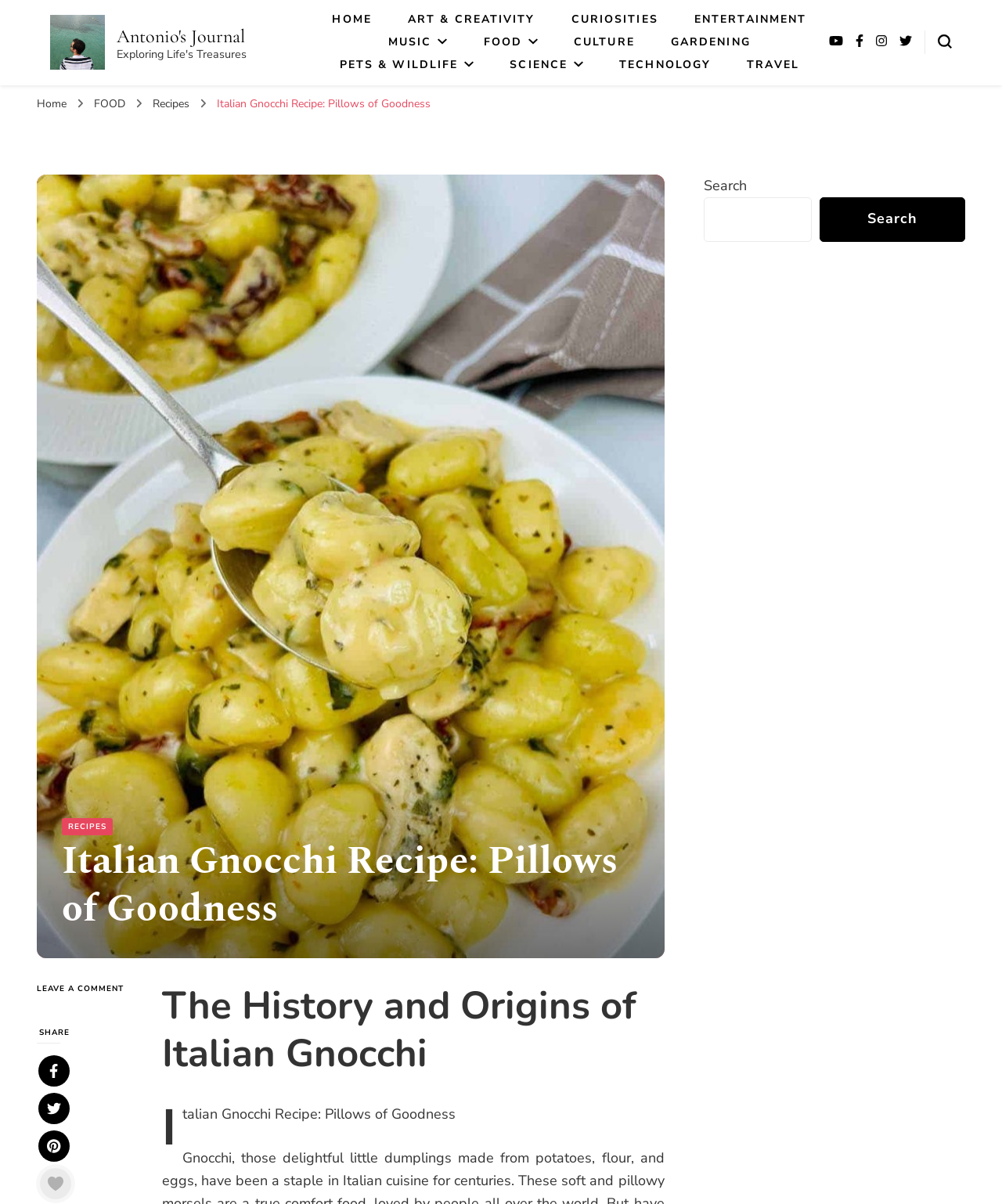Please identify the bounding box coordinates of the clickable region that I should interact with to perform the following instruction: "leave a comment on Italian Gnocchi Recipe". The coordinates should be expressed as four float numbers between 0 and 1, i.e., [left, top, right, bottom].

[0.037, 0.816, 0.138, 0.827]